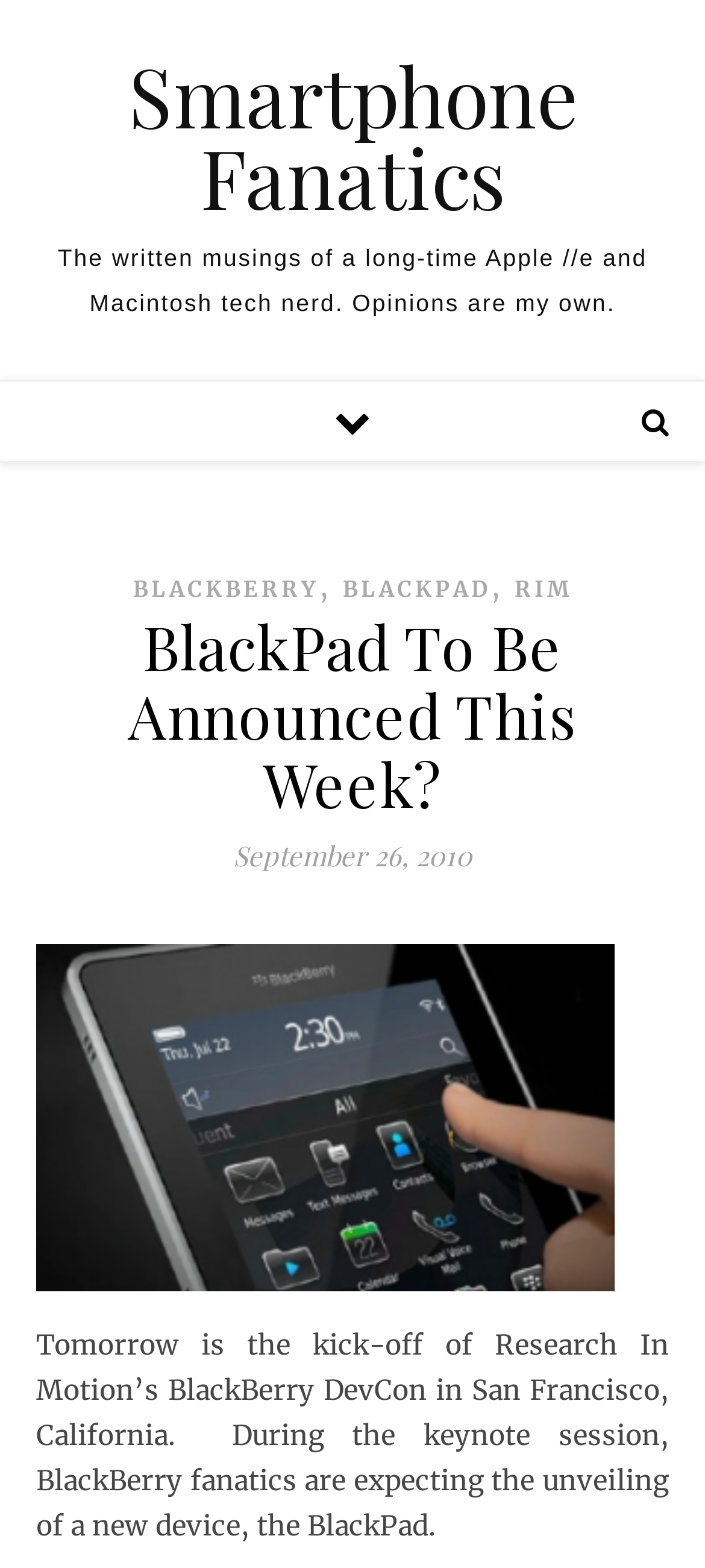What is the event mentioned in the article?
Please provide a detailed answer to the question.

The article mentions that 'Tomorrow is the kick-off of Research In Motion’s BlackBerry DevCon in San Francisco, California.' Therefore, the event mentioned in the article is BlackBerry DevCon.